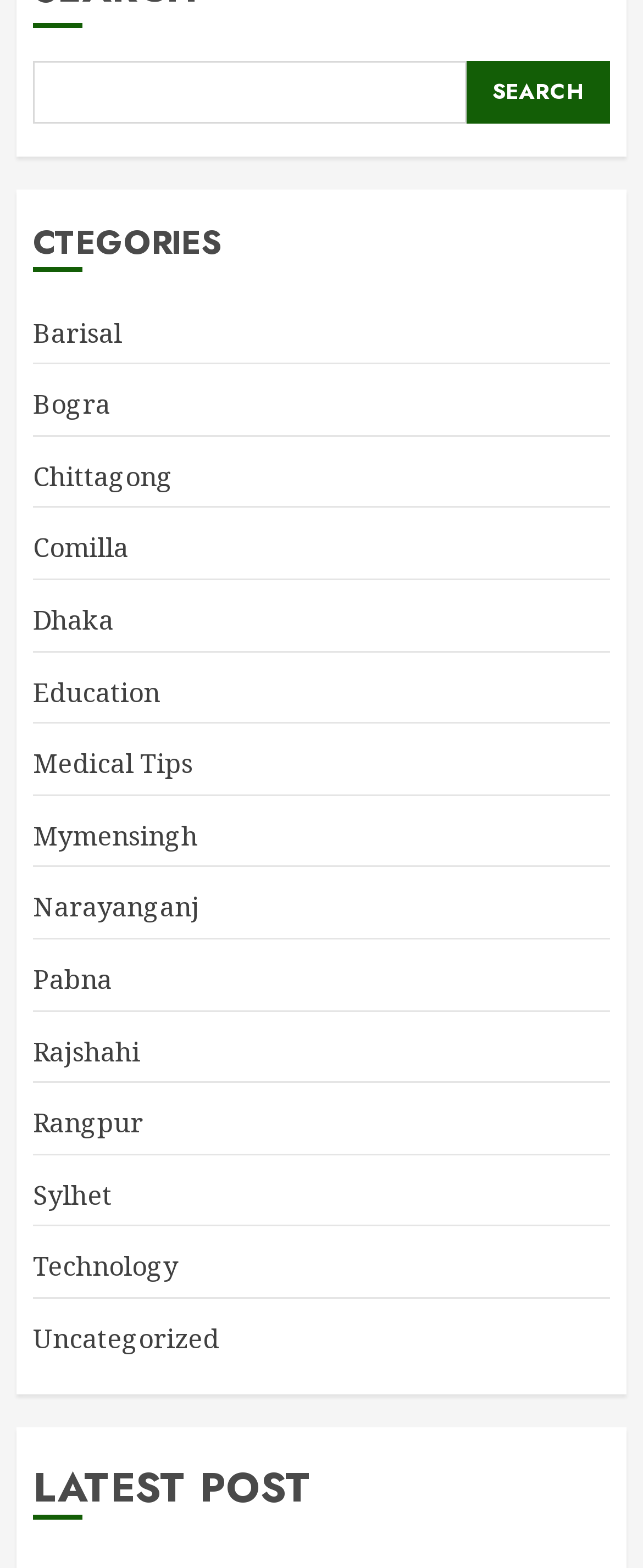Locate the bounding box coordinates of the clickable area to execute the instruction: "view posts in Barisal category". Provide the coordinates as four float numbers between 0 and 1, represented as [left, top, right, bottom].

[0.051, 0.2, 0.19, 0.225]